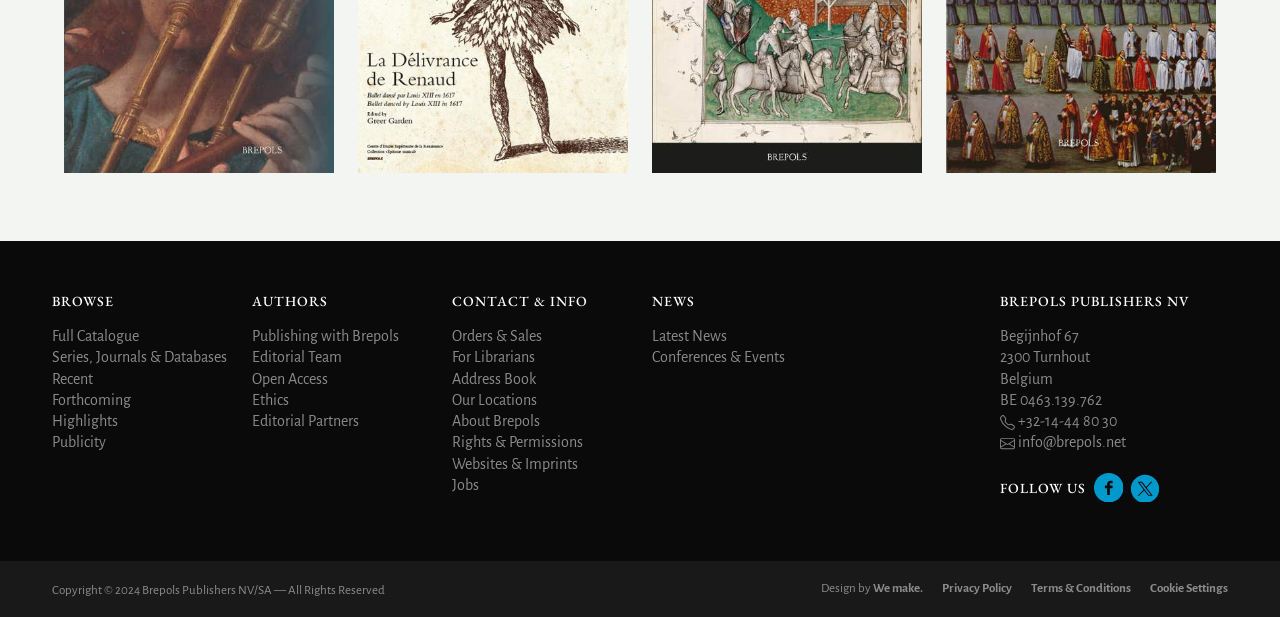What is the address of Brepols Publishers NV?
Based on the image, answer the question in a detailed manner.

The address of Brepols Publishers NV is mentioned at the bottom of the webpage as 'Begijnhof 67, 2300 Turnhout, Belgium'.